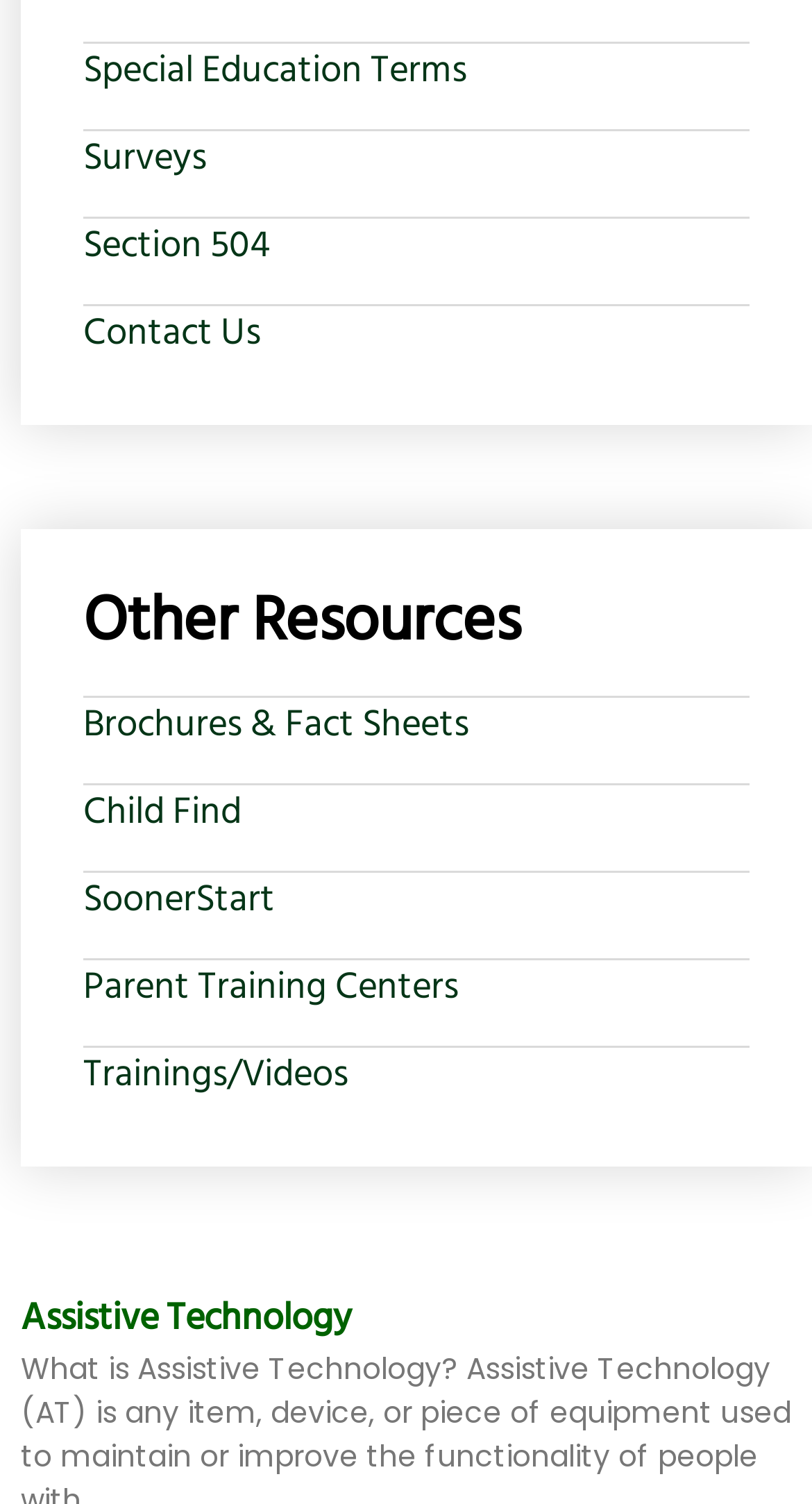Please specify the bounding box coordinates of the area that should be clicked to accomplish the following instruction: "View Special Education Terms". The coordinates should consist of four float numbers between 0 and 1, i.e., [left, top, right, bottom].

[0.103, 0.028, 0.574, 0.068]